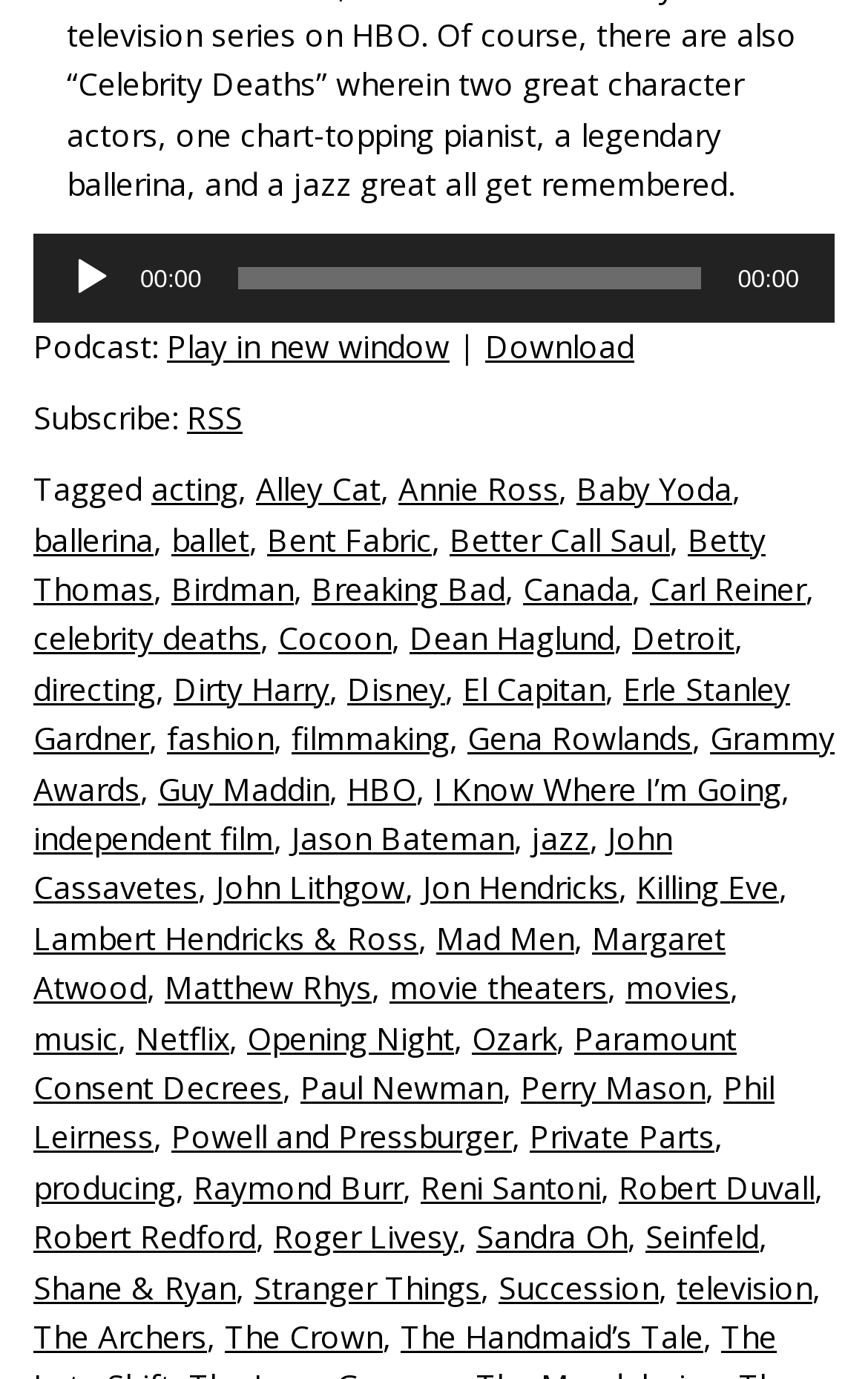Provide your answer to the question using just one word or phrase: What is the orientation of the time slider?

horizontal